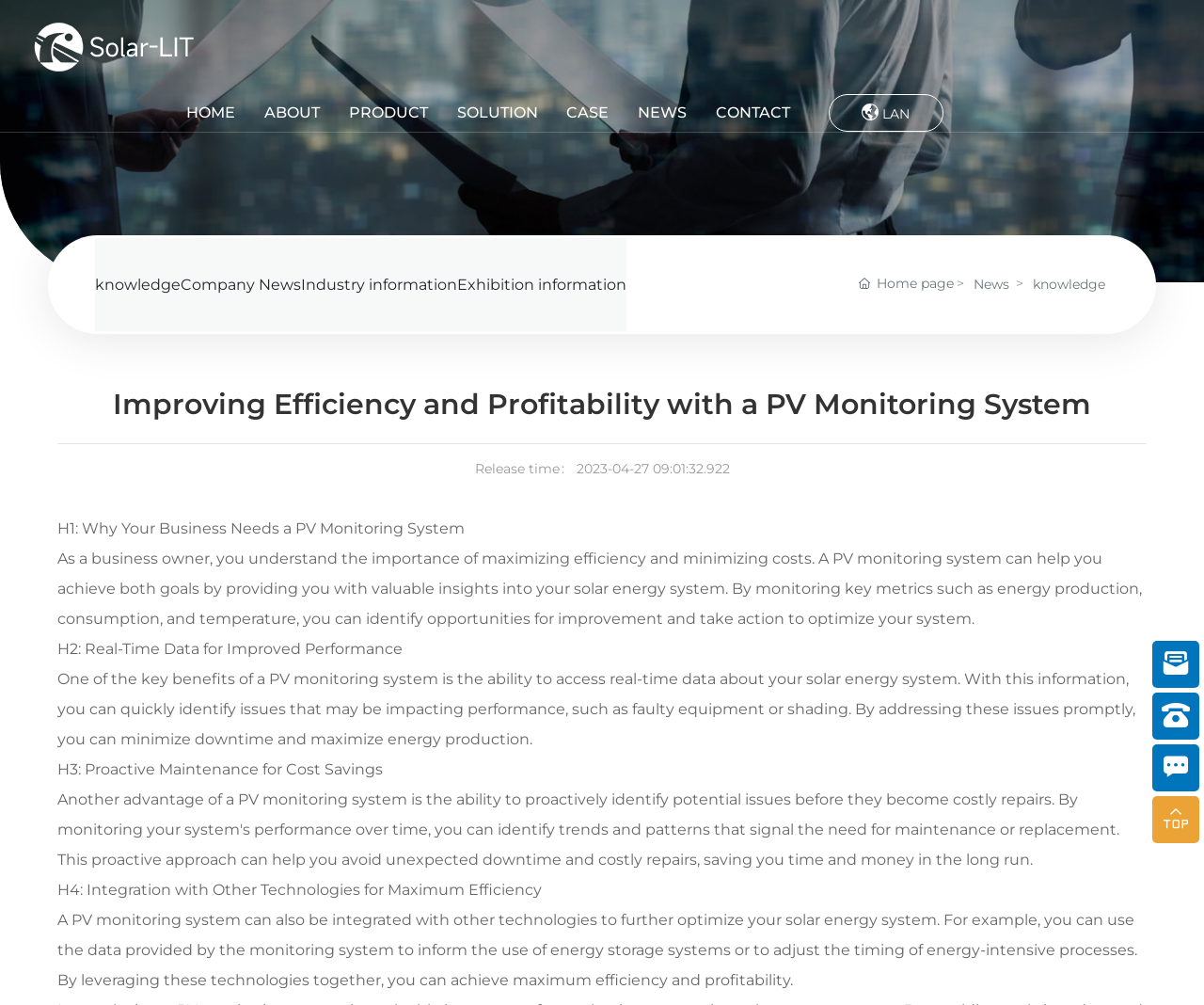Please provide a comprehensive answer to the question based on the screenshot: How many language options are available on the webpage?

The webpage provides four language options, including 简体, English, بالعربية, and LAN, which can be accessed through the links at the top right corner of the webpage.